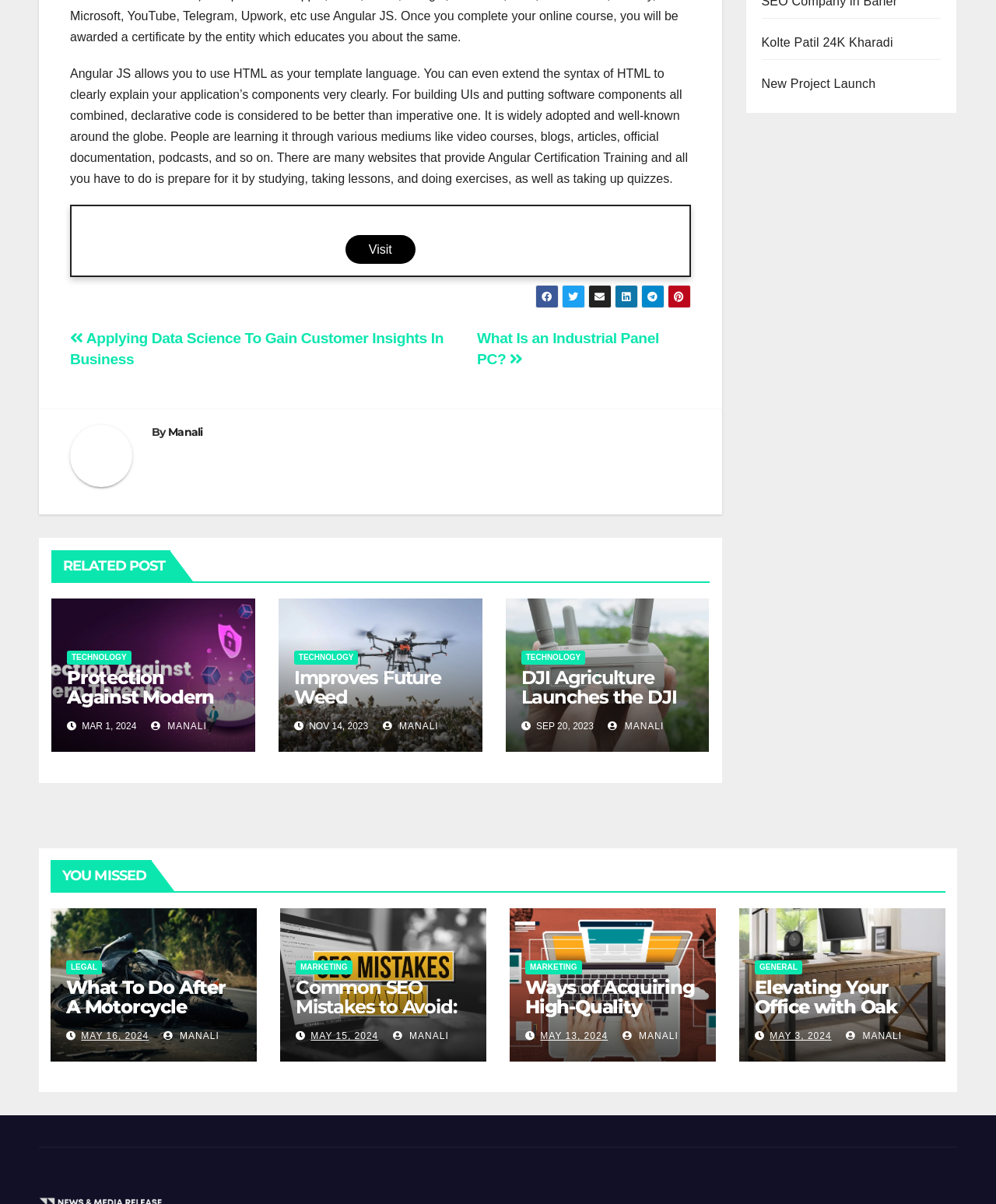Please identify the bounding box coordinates of the element that needs to be clicked to perform the following instruction: "Explore the 'TECHNOLOGY' category".

[0.067, 0.541, 0.132, 0.552]